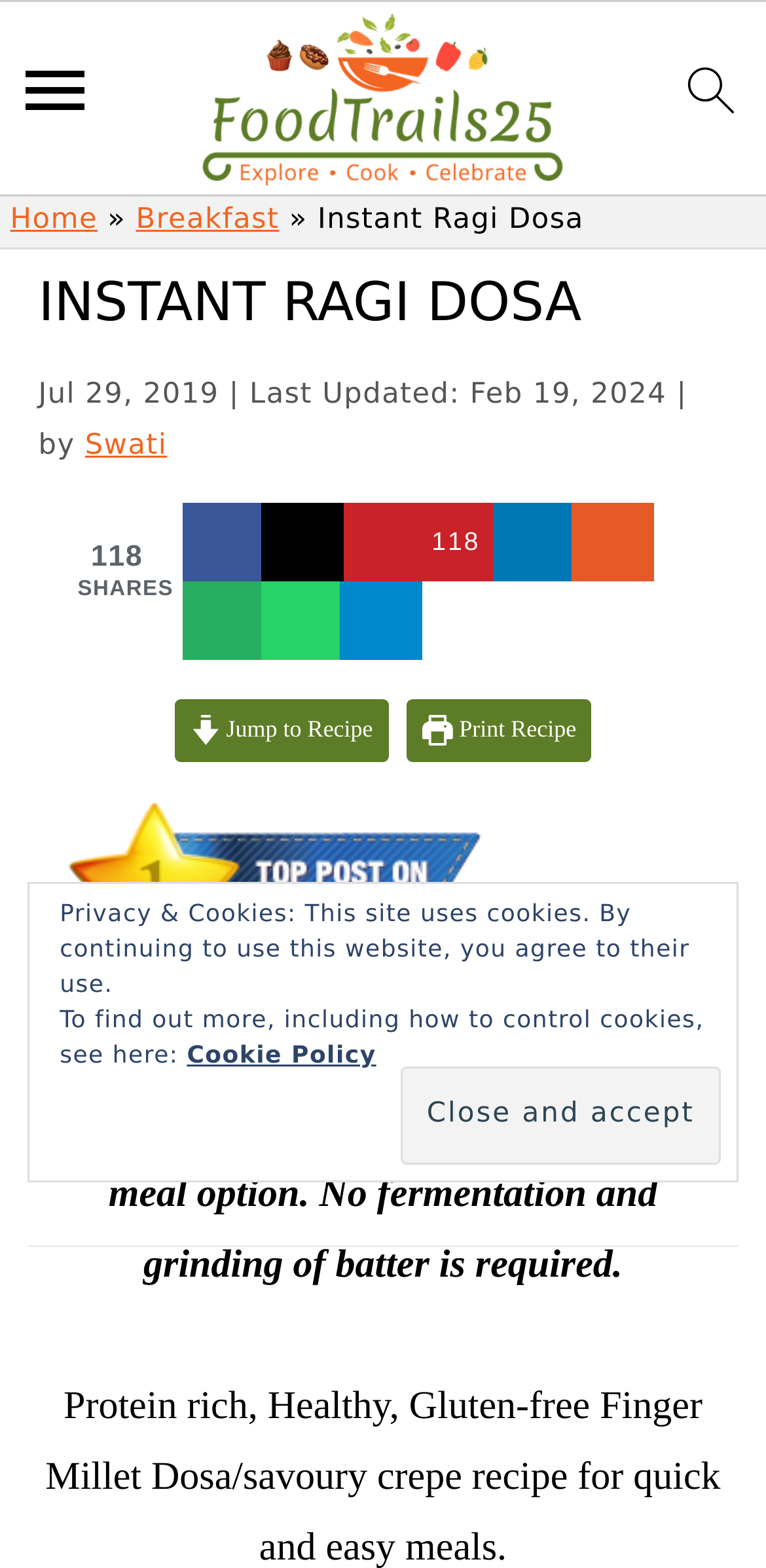Locate the bounding box coordinates of the clickable region to complete the following instruction: "go to homepage."

[0.244, 0.008, 0.756, 0.12]